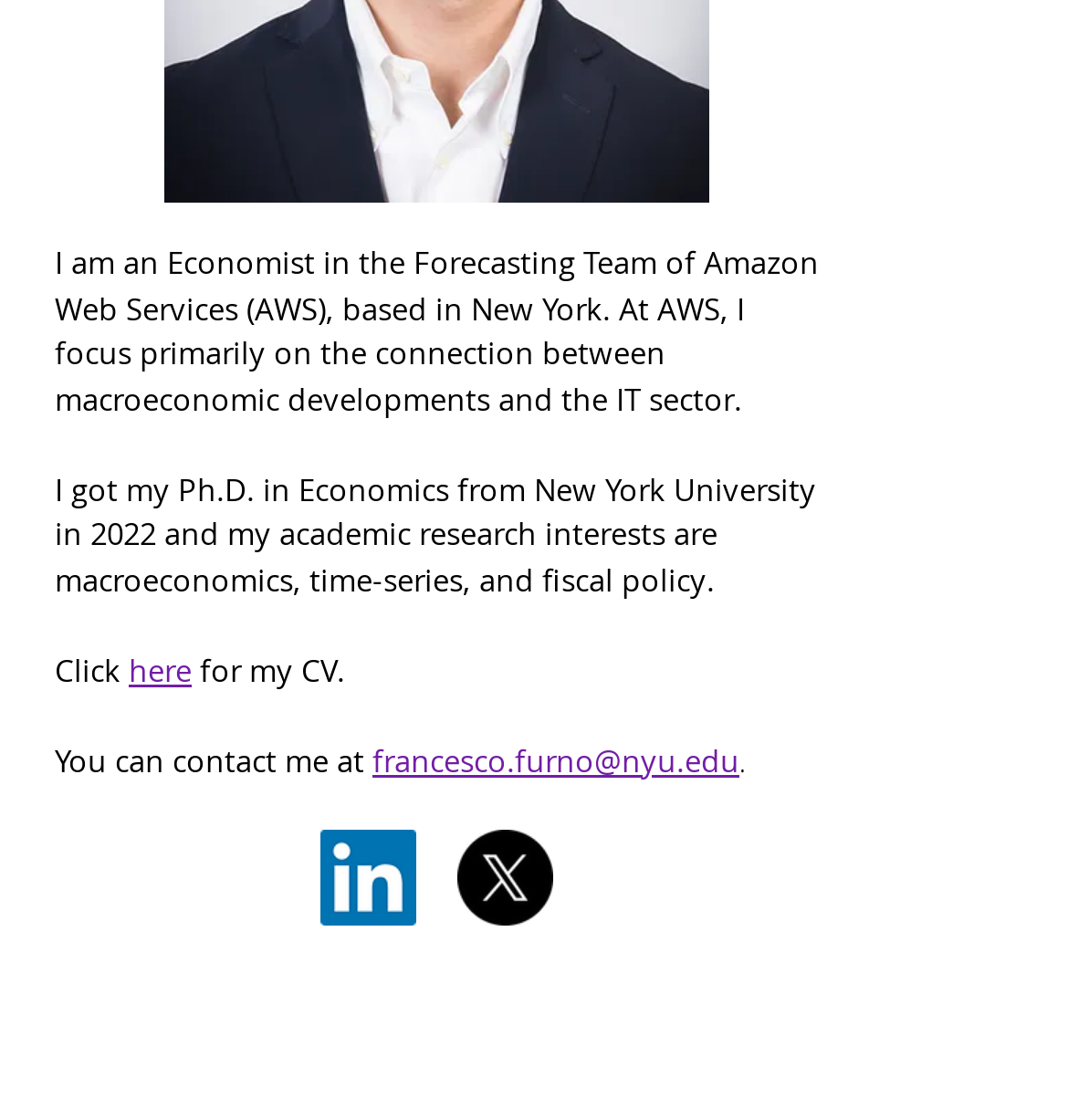Given the description of a UI element: "aria-label="LinkedIn Icona sociale"", identify the bounding box coordinates of the matching element in the webpage screenshot.

[0.3, 0.741, 0.39, 0.827]